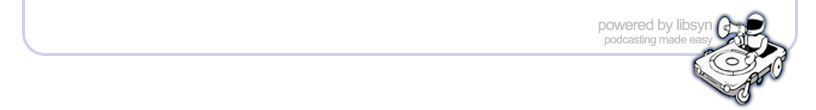Refer to the screenshot and give an in-depth answer to this question: What aesthetic does the overall design reflect?

The illustration features a stylized graphic of a vintage record player, which reflects a retro aesthetic, appealing to audio enthusiasts and creators.